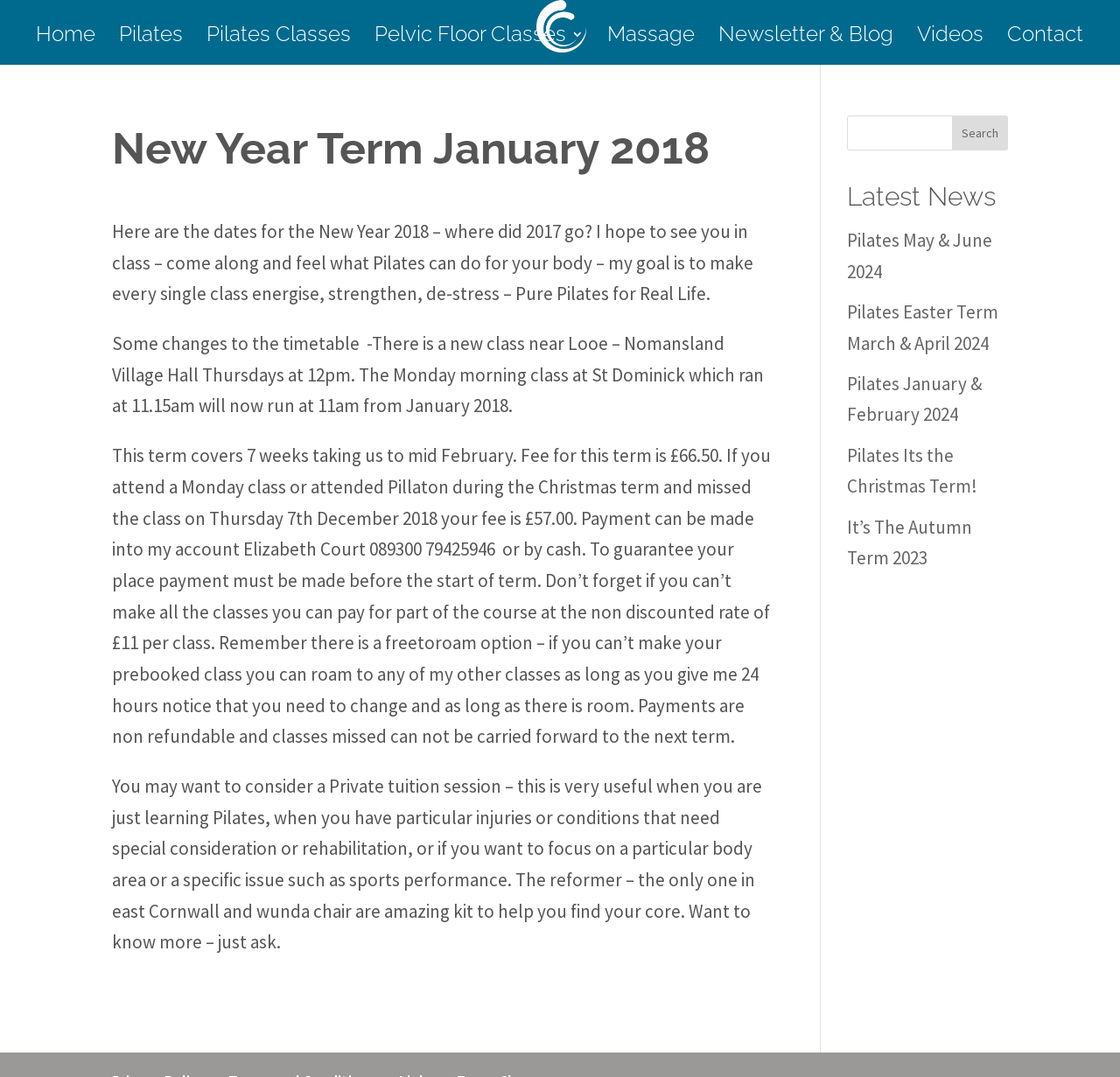Locate the bounding box coordinates of the clickable part needed for the task: "Read the 'New Year Term January 2018' article".

[0.1, 0.107, 0.689, 0.91]